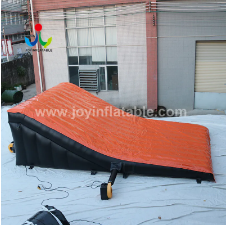What is the color of the sliding surface of the airbag?
Based on the image, answer the question with a single word or brief phrase.

Orange